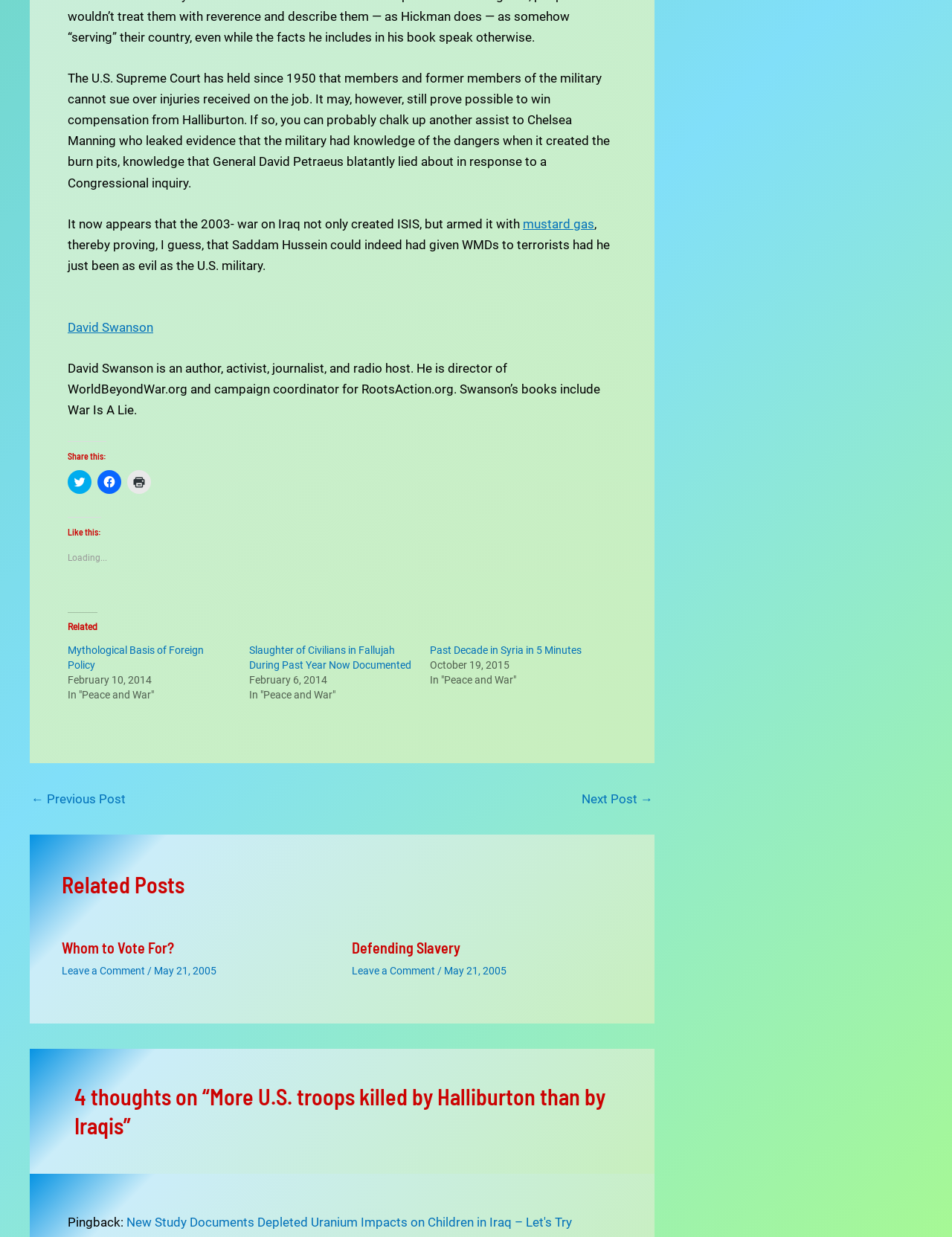Refer to the screenshot and give an in-depth answer to this question: What is the date of the article?

The date of the article is mentioned at the bottom of the page as 'February 10, 2014', which is the publication date of the article.